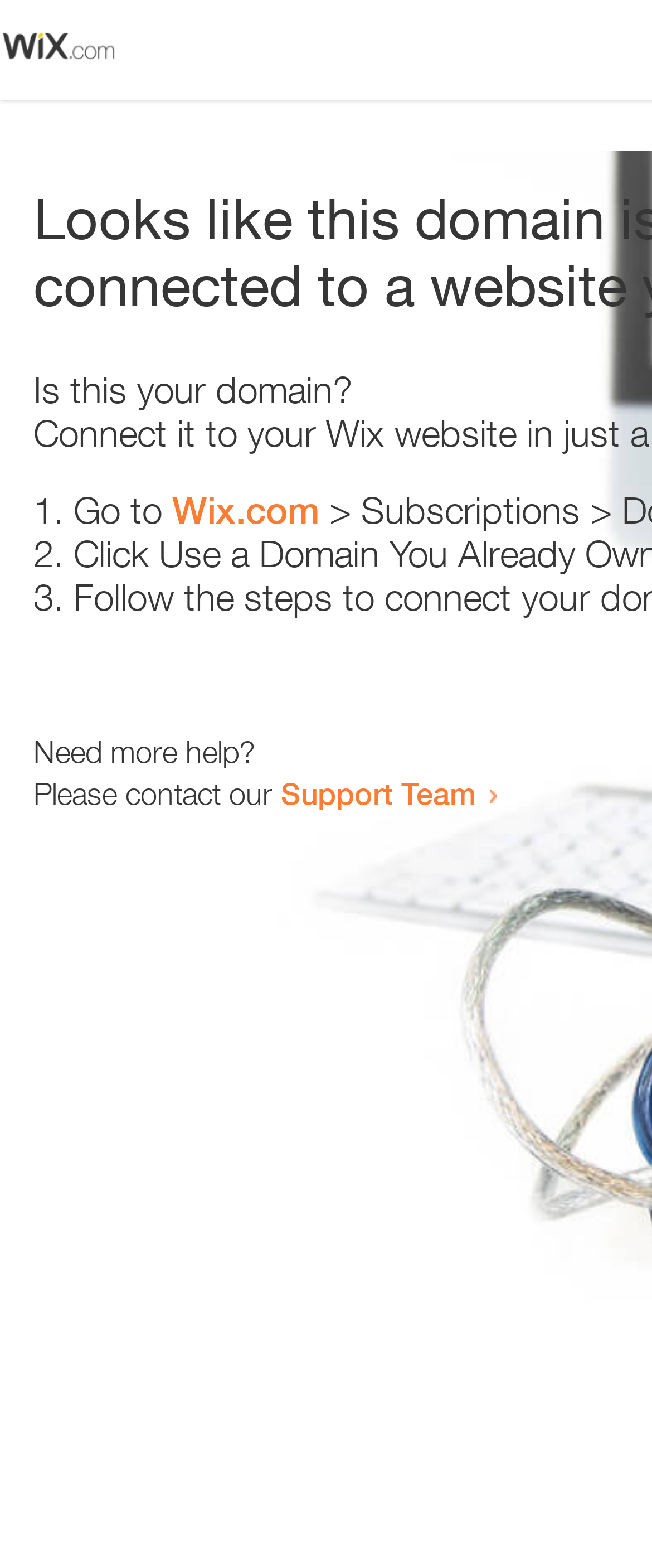How many text elements are present?
Use the image to answer the question with a single word or phrase.

5